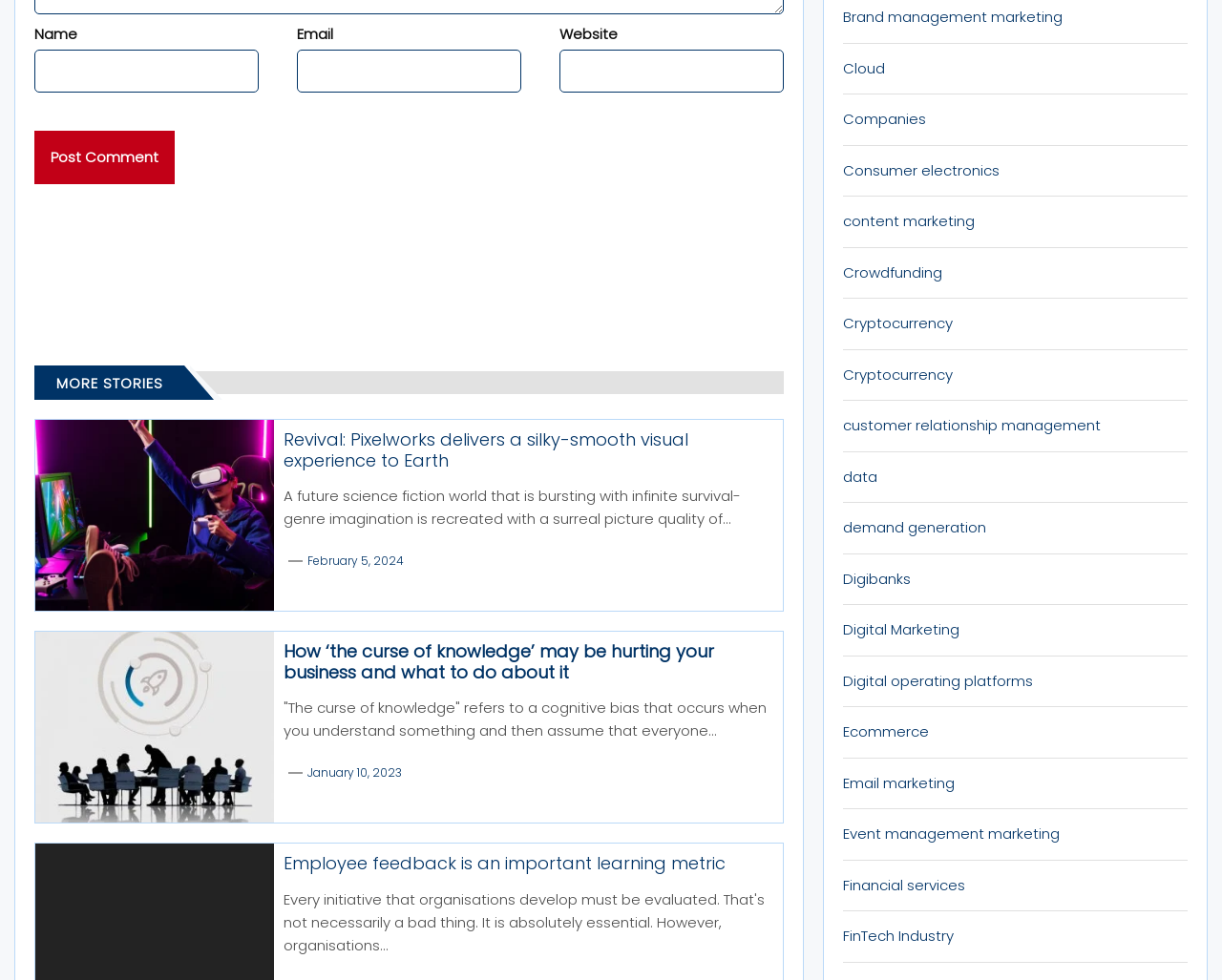Find and provide the bounding box coordinates for the UI element described here: "data". The coordinates should be given as four float numbers between 0 and 1: [left, top, right, bottom].

[0.69, 0.476, 0.718, 0.498]